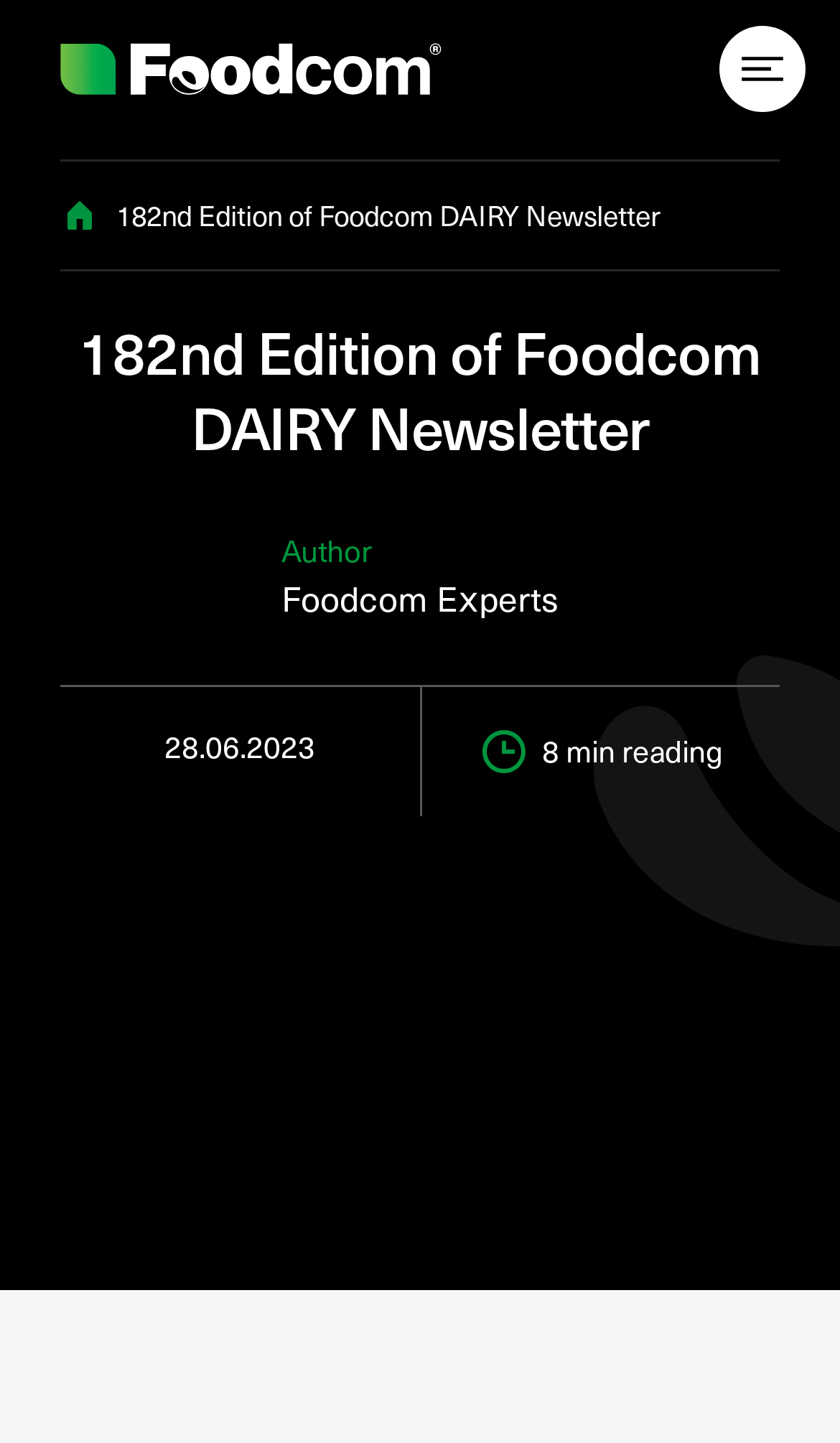What is the position of the main image?
Give a one-word or short-phrase answer derived from the screenshot.

Full width